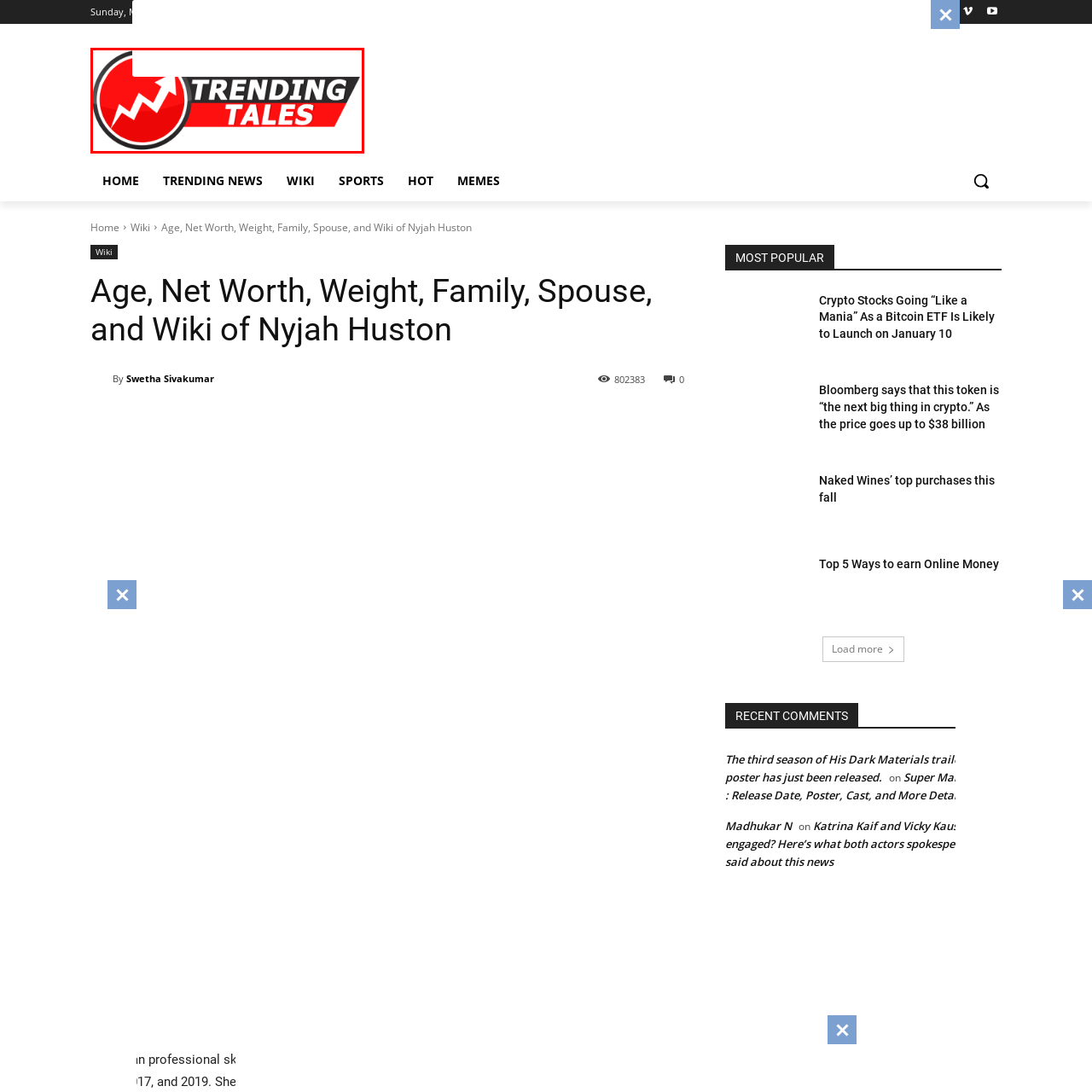Offer a comprehensive description of the image enclosed by the red box.

The image features the logo of "Trending Tales," displayed prominently with a bold and dynamic design. The logo incorporates vibrant colors, primarily red and white, to capture attention and convey a sense of energy and excitement. The circular element with an upward arrow suggests growth and trending topics, while the strong typography reinforces the theme of popular stories and current events. This logo serves as a striking visual identity for the platform, hinting at its focus on capturing engaging narratives that resonate with a diverse audience.